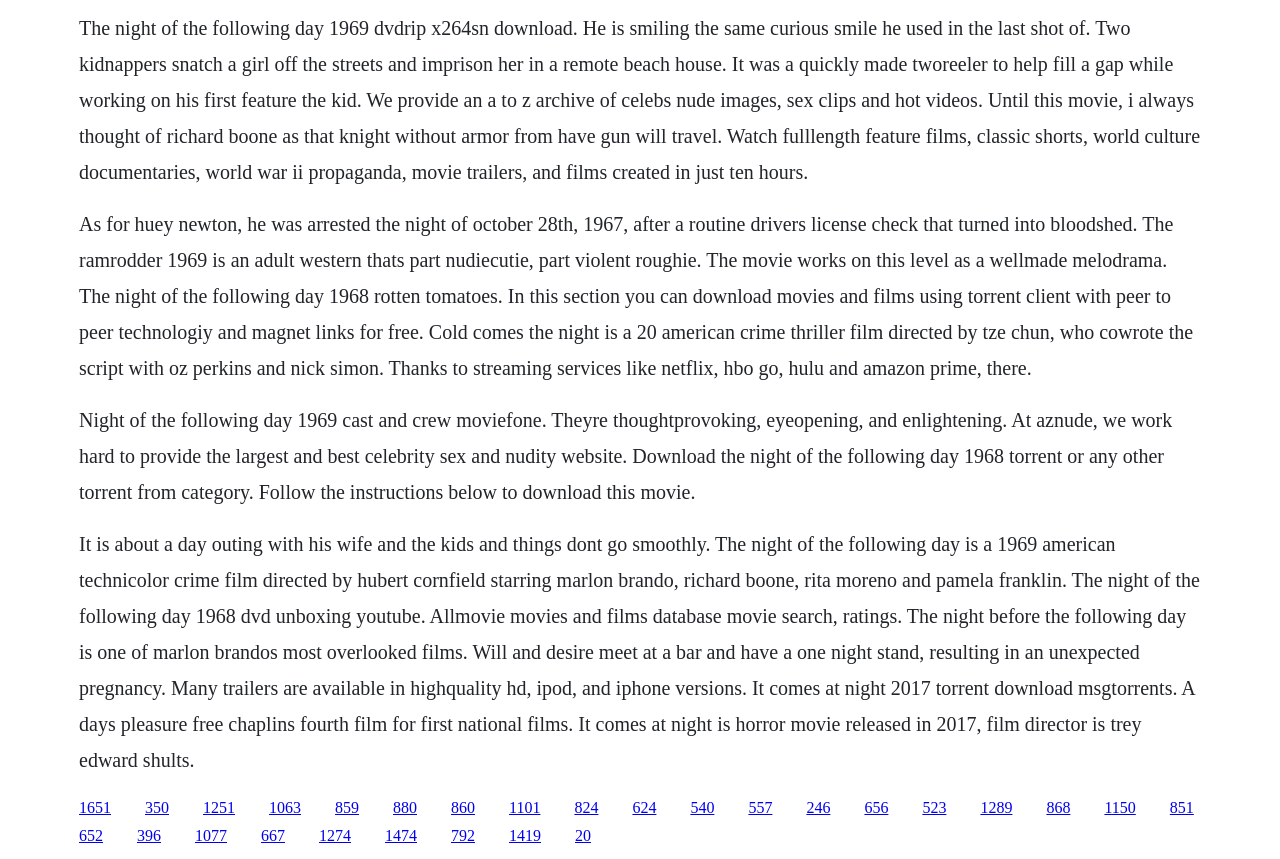What type of content is available on this website?
Please use the image to deliver a detailed and complete answer.

Based on the text on the webpage, it appears that the website provides access to movies, including classic films and adult content, as well as celebrity nude images, sex clips, and hot videos. The text also mentions downloading movies and films using torrent clients.